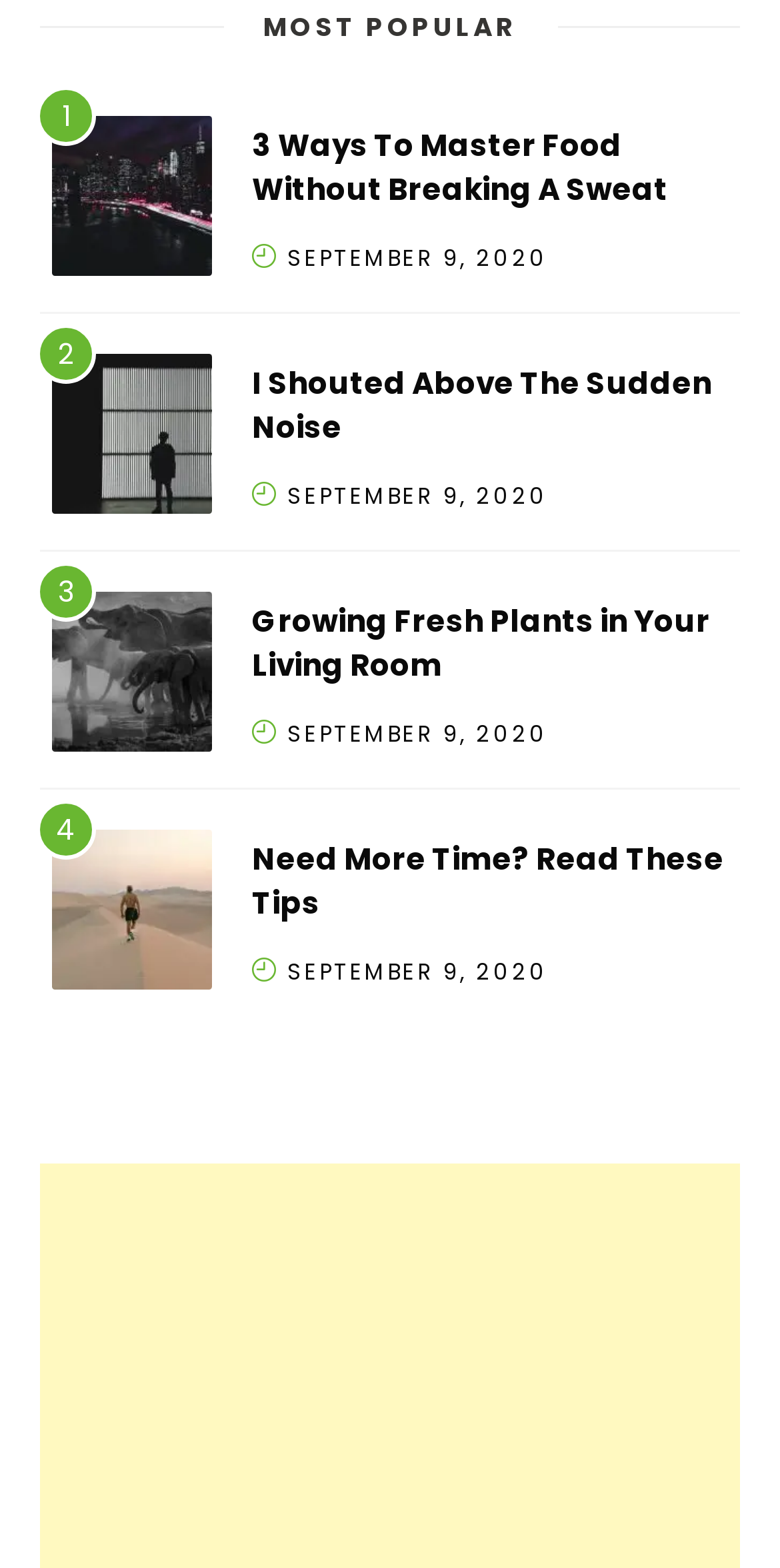What is the date of the latest article?
Answer the question with a single word or phrase derived from the image.

SEPTEMBER 9, 2020